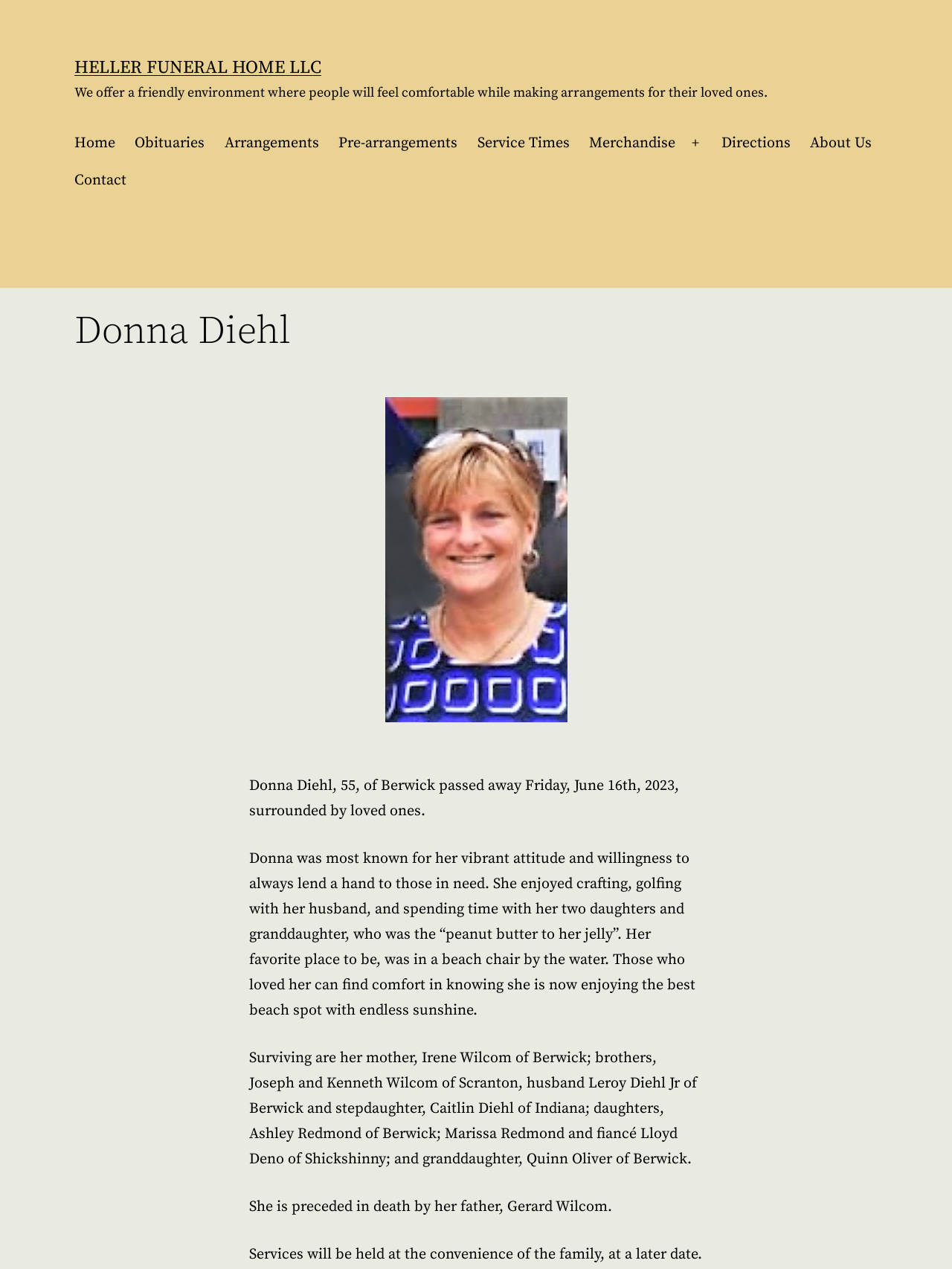Determine the bounding box coordinates for the element that should be clicked to follow this instruction: "Get Directions". The coordinates should be given as four float numbers between 0 and 1, in the format [left, top, right, bottom].

[0.748, 0.098, 0.841, 0.128]